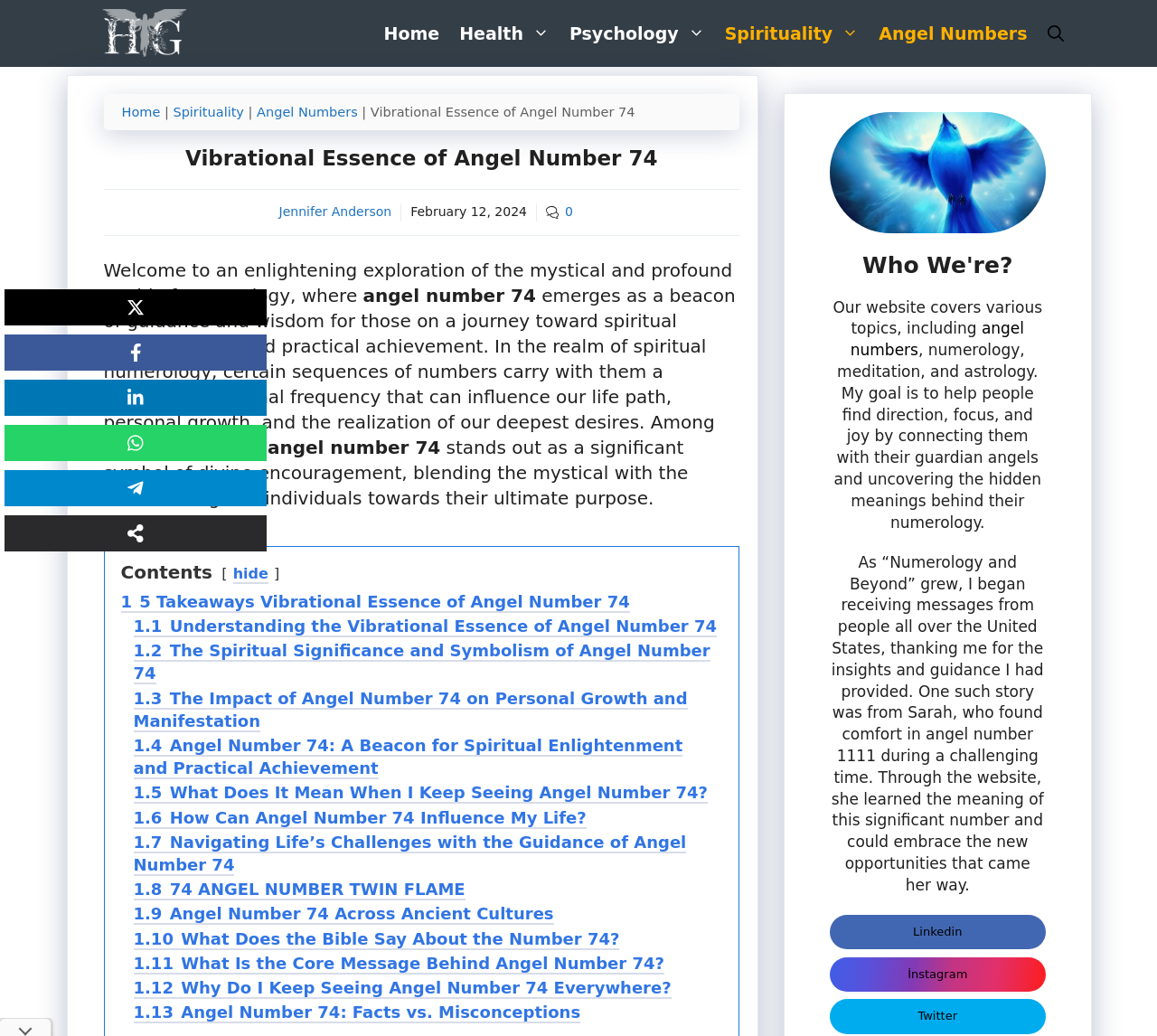Locate the bounding box coordinates of the element I should click to achieve the following instruction: "Read the article 'Vibrational Essence of Angel Number 74'".

[0.089, 0.141, 0.639, 0.165]